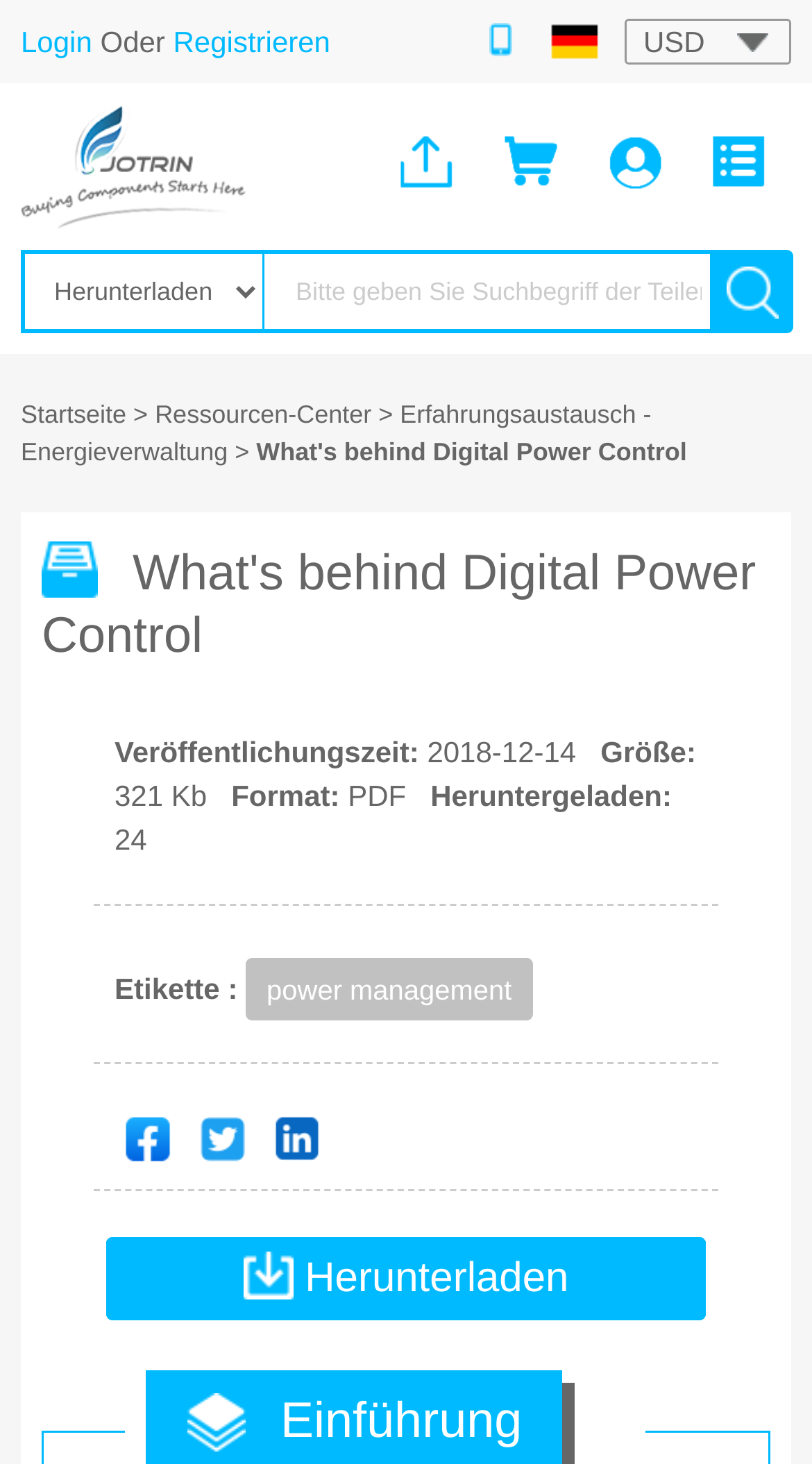Reply to the question below using a single word or brief phrase:
How many times has the document been downloaded?

24